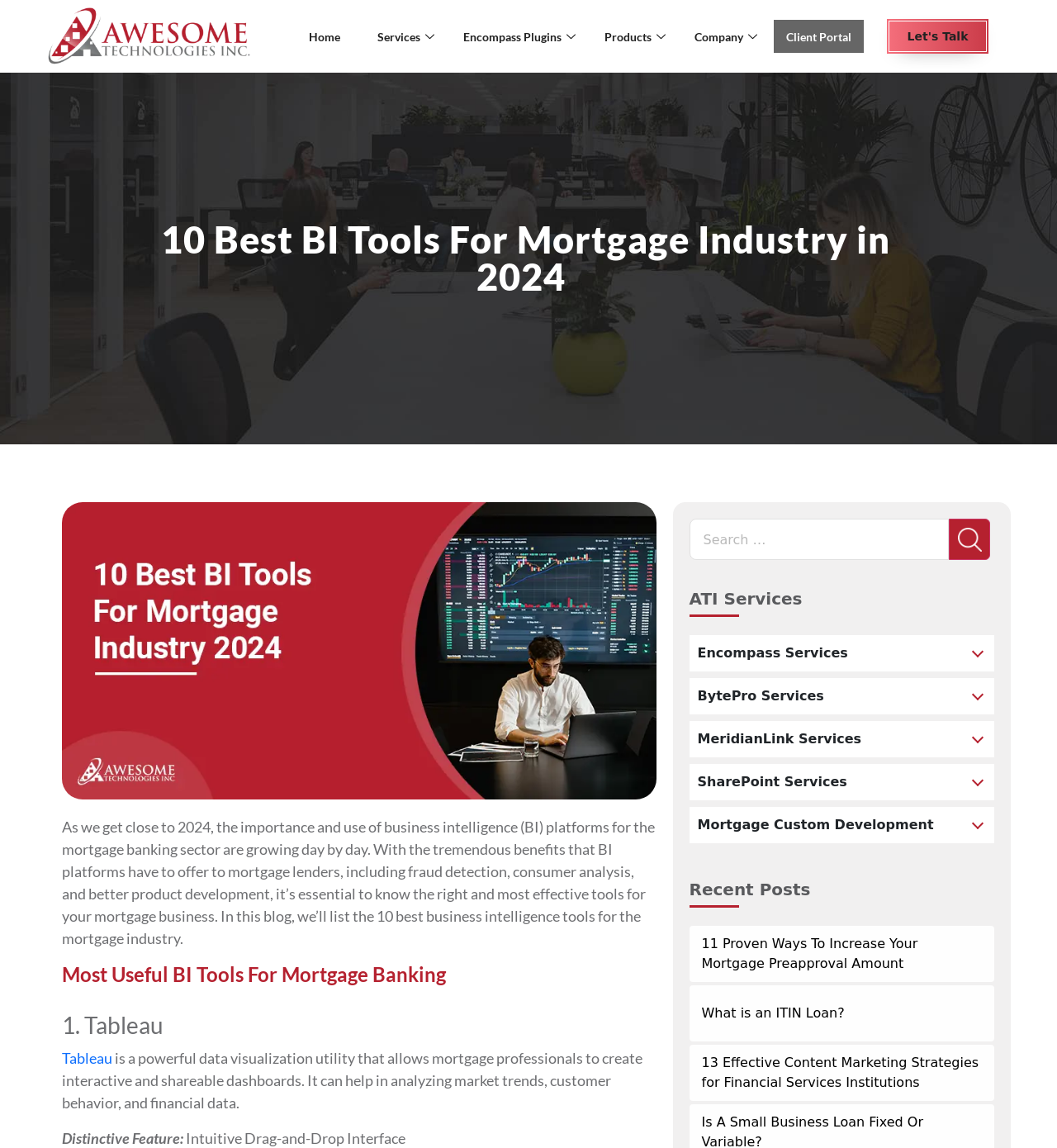Provide a comprehensive caption for the webpage.

The webpage appears to be a blog post or article discussing the top 10 business intelligence (BI) platforms for the mortgage industry in 2024. At the top of the page, there is a logo of "Awesome Tech inc" on the left side, followed by a navigation menu with links to "Home", "Services", "Encompass Plugins", "Products", "Company", "Client Portal", and "Let's Talk" on the right side.

Below the navigation menu, there is a heading that reads "10 Best BI Tools For Mortgage Industry in 2024" accompanied by an image. The article begins with a brief introduction to the importance of BI platforms in the mortgage banking sector, highlighting their benefits such as fraud detection, consumer analysis, and better product development.

The main content of the article is divided into sections, with headings such as "Most Useful BI Tools For Mortgage Banking" and "1. Tableau". Each section describes a specific BI tool, including its features and benefits. For example, the section on Tableau describes it as a powerful data visualization utility that allows mortgage professionals to create interactive and shareable dashboards.

On the right side of the page, there is a search box with a button labeled "Search". Below the search box, there are headings and links to "ATI Services", "Recent Posts", and several other articles or blog posts.

Overall, the webpage appears to be a informative article or blog post providing an overview of the top BI platforms for the mortgage industry, along with some additional resources and links to other related content.